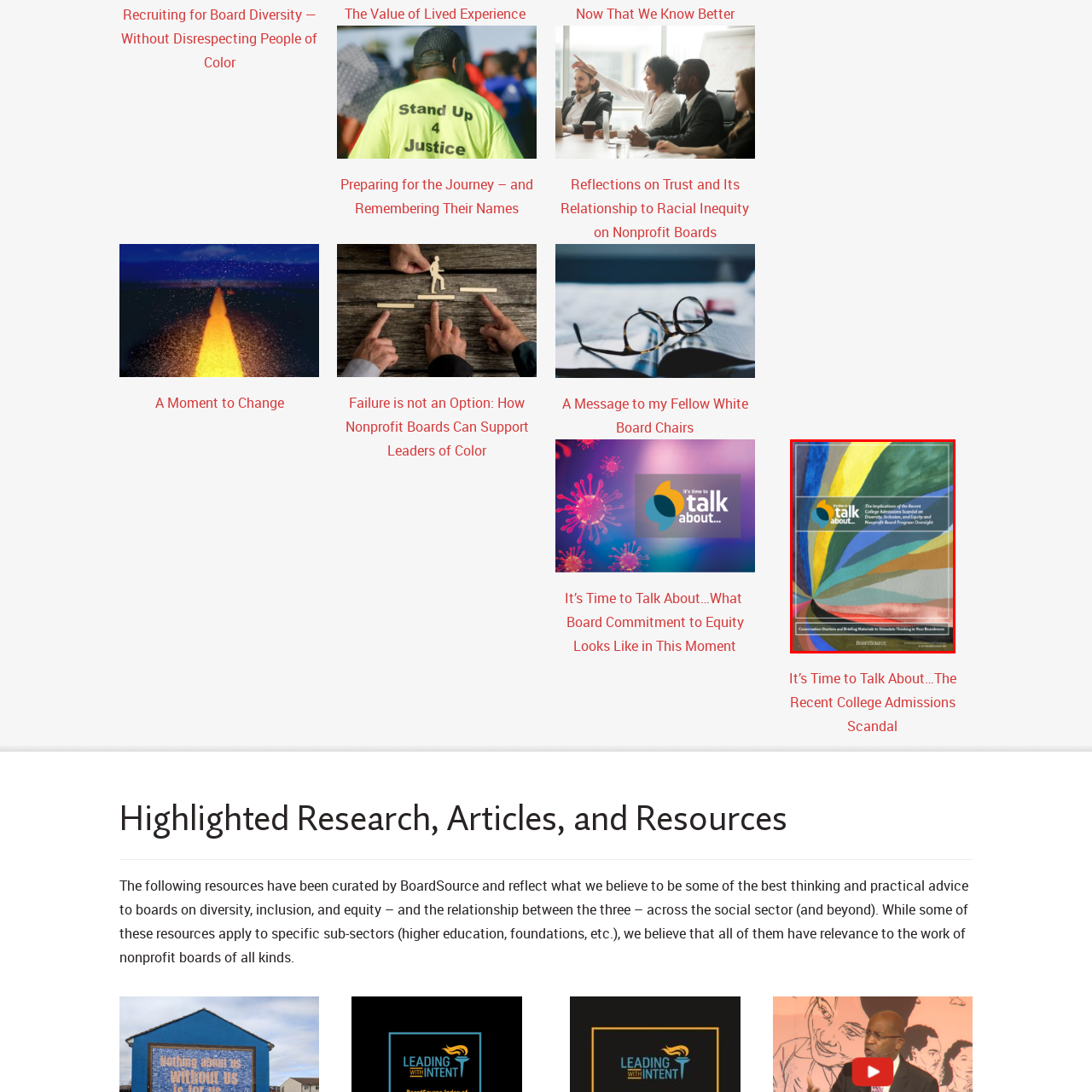Inspect the part framed by the grey rectangle, What is the purpose of the subtitle? 
Reply with a single word or phrase.

To provide conversation starters